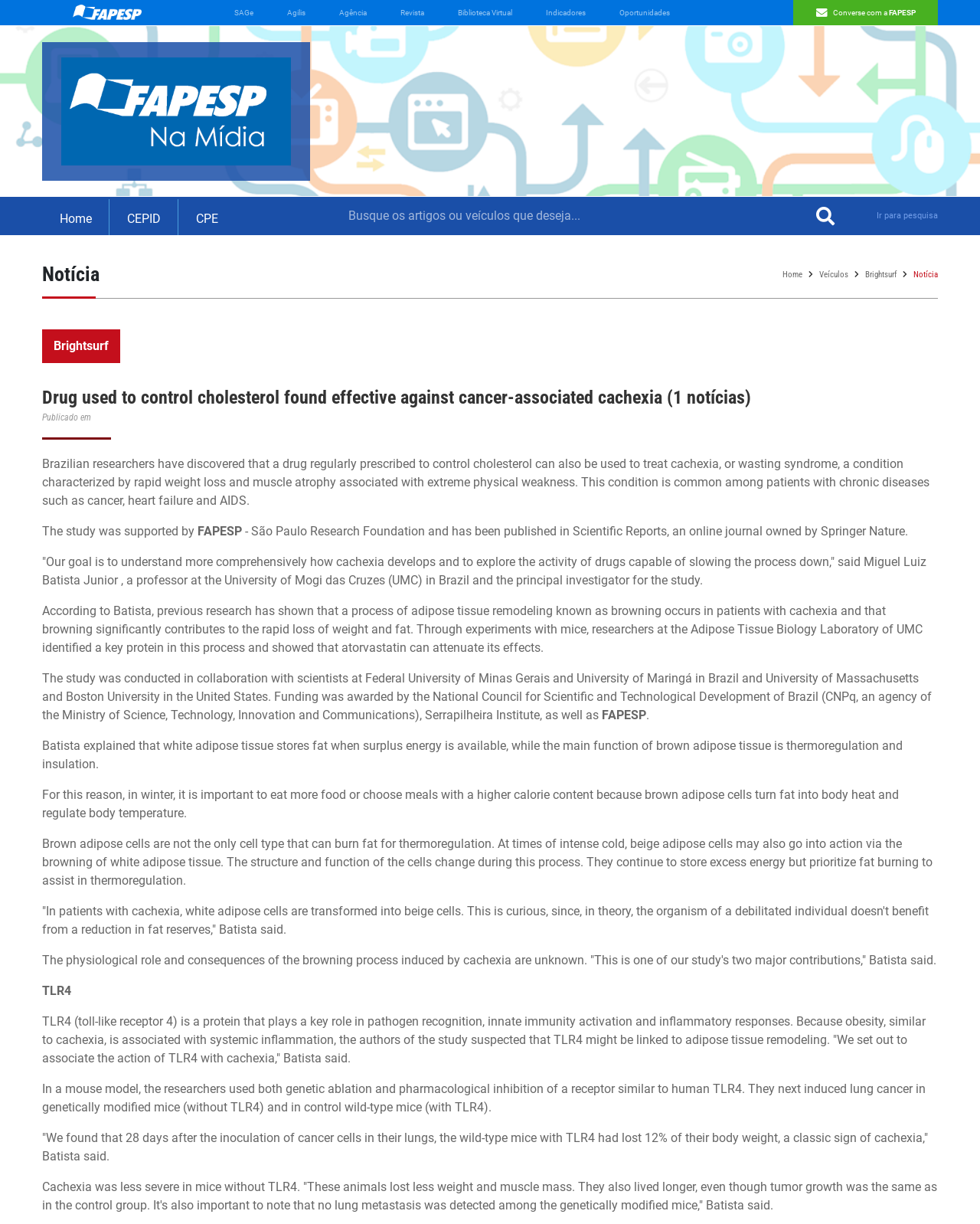What is the name of the journal where the study was published?
Please give a well-detailed answer to the question.

The answer can be found in the text 'The study was supported by FAPESP - São Paulo Research Foundation and has been published in Scientific Reports, an online journal owned by Springer Nature.'